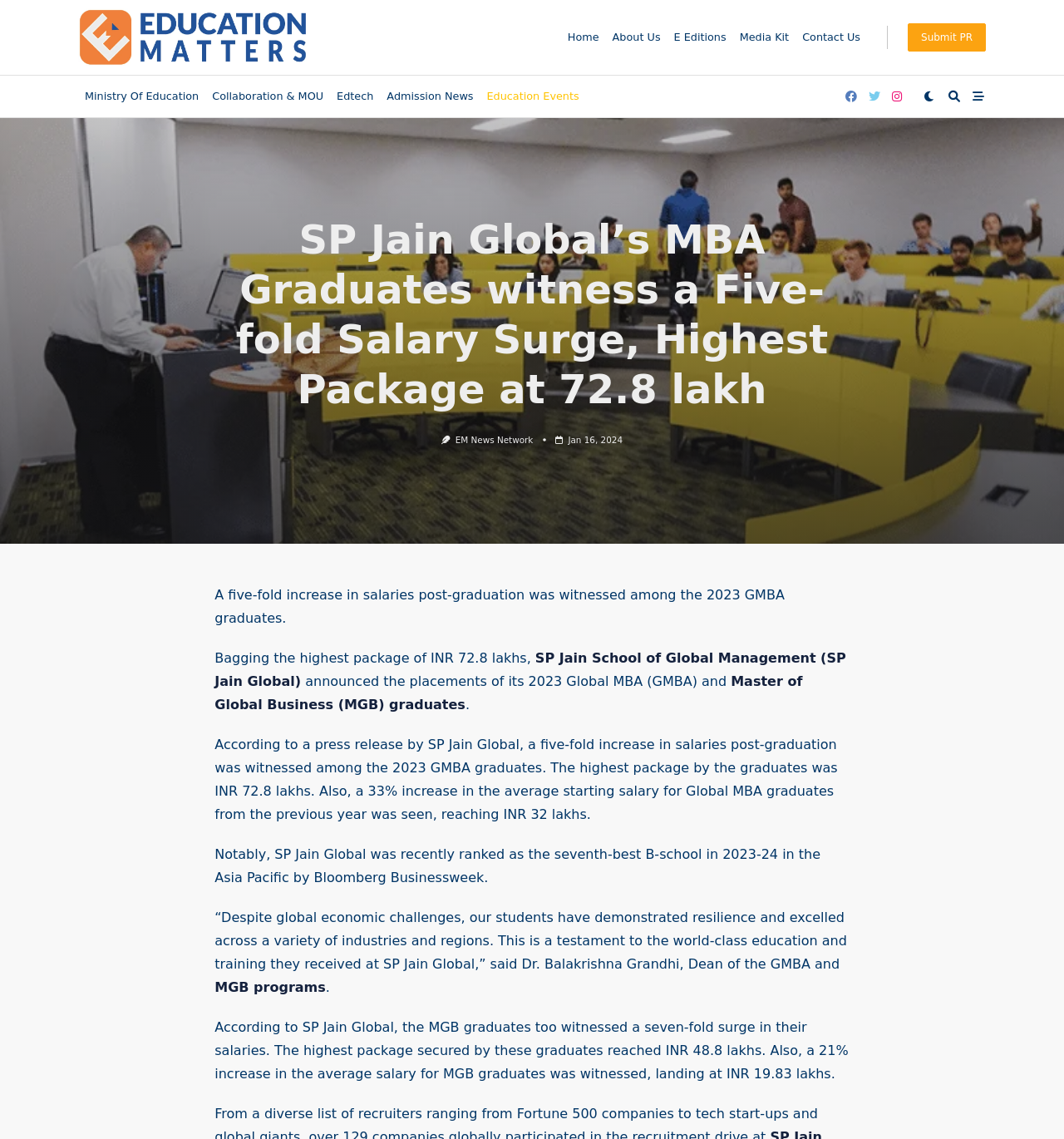Determine the bounding box coordinates of the clickable region to carry out the instruction: "Submit a PR".

[0.853, 0.02, 0.927, 0.045]